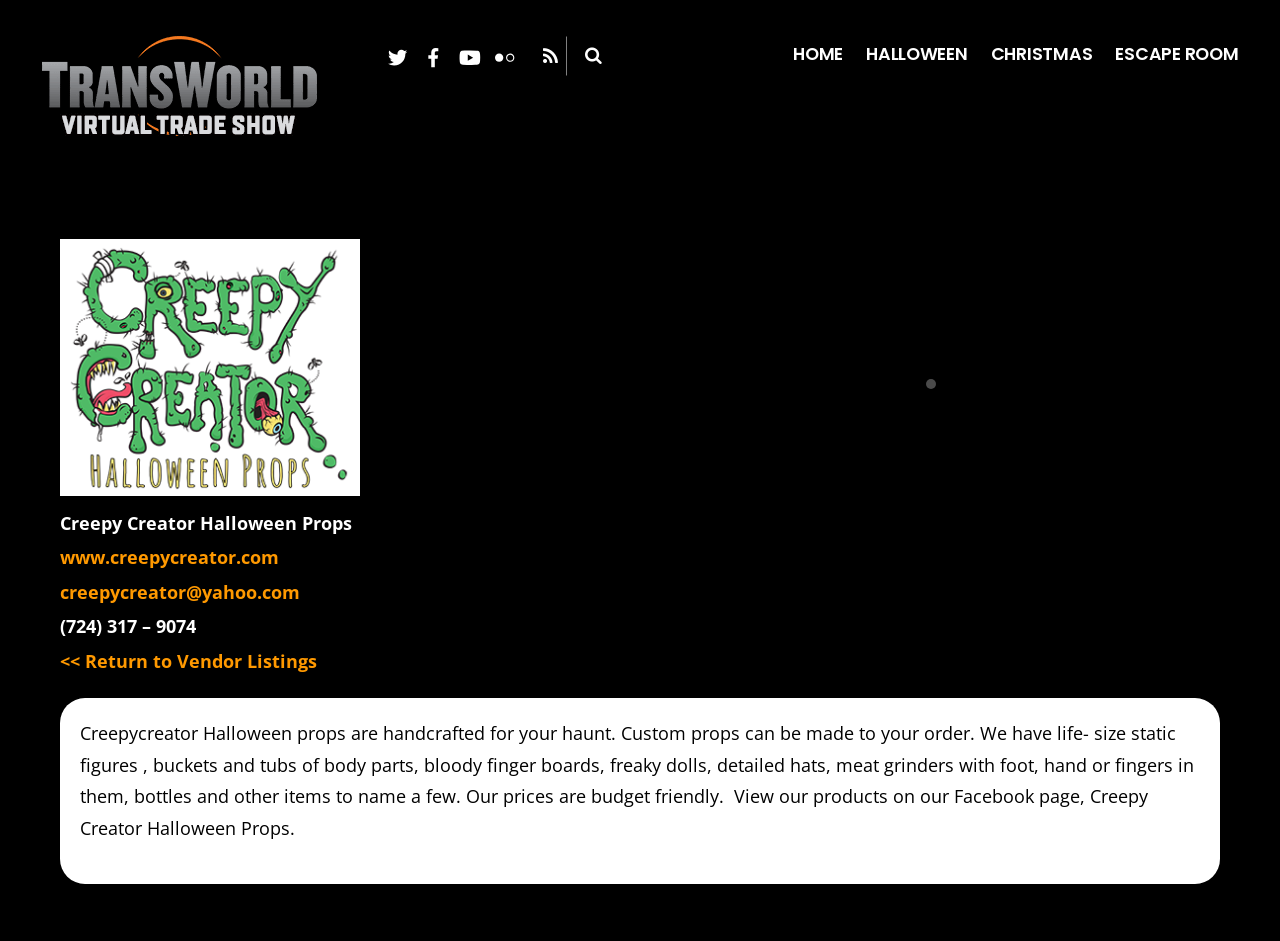How many social media links are there?
Based on the image, answer the question with as much detail as possible.

I counted the number of link elements with images of social media platforms, which are Twitter, Facebook, YouTube, and Flickr, and found that there are 4 social media links.